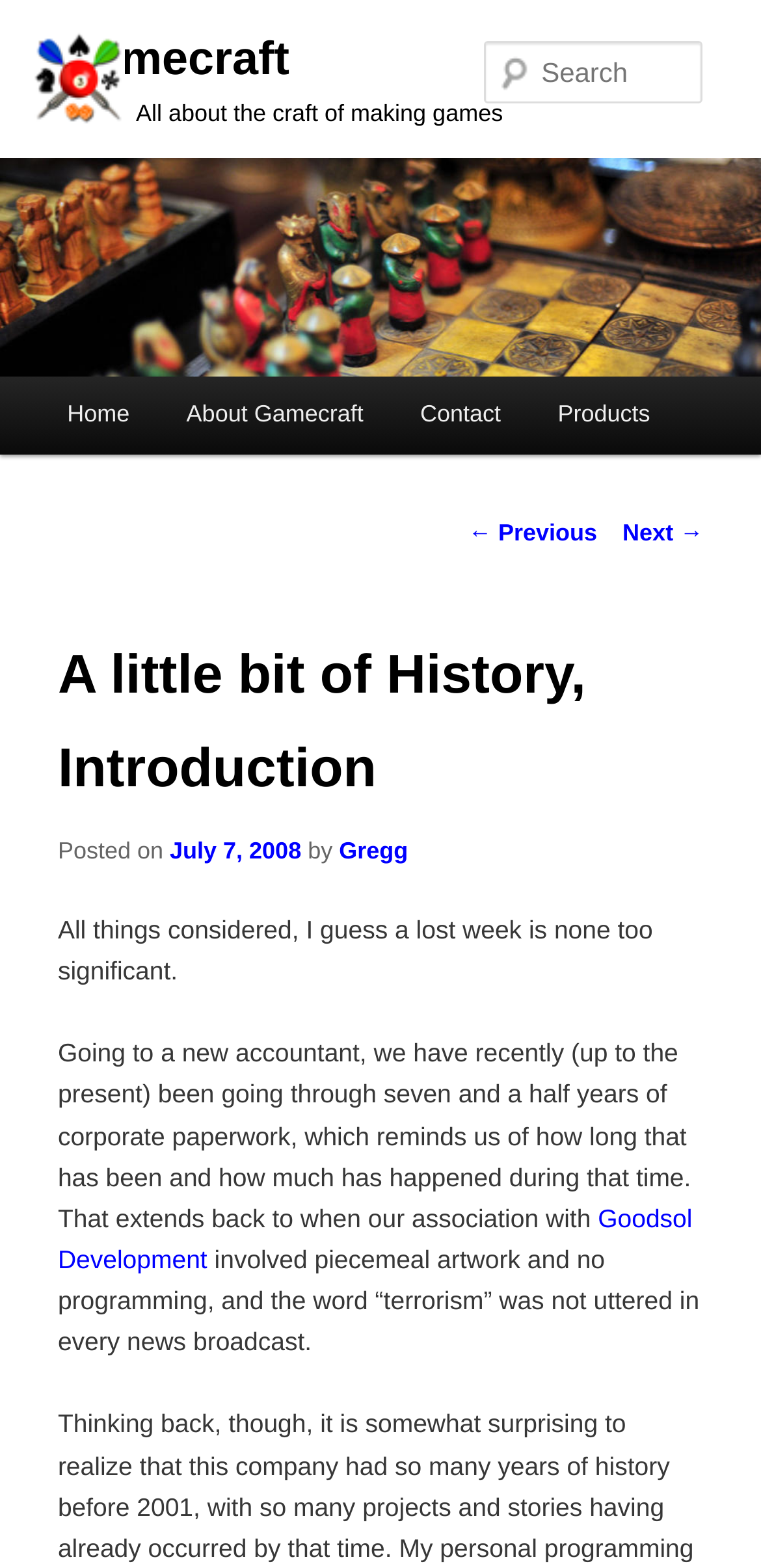Locate the bounding box coordinates of the clickable part needed for the task: "Contact Northland".

None